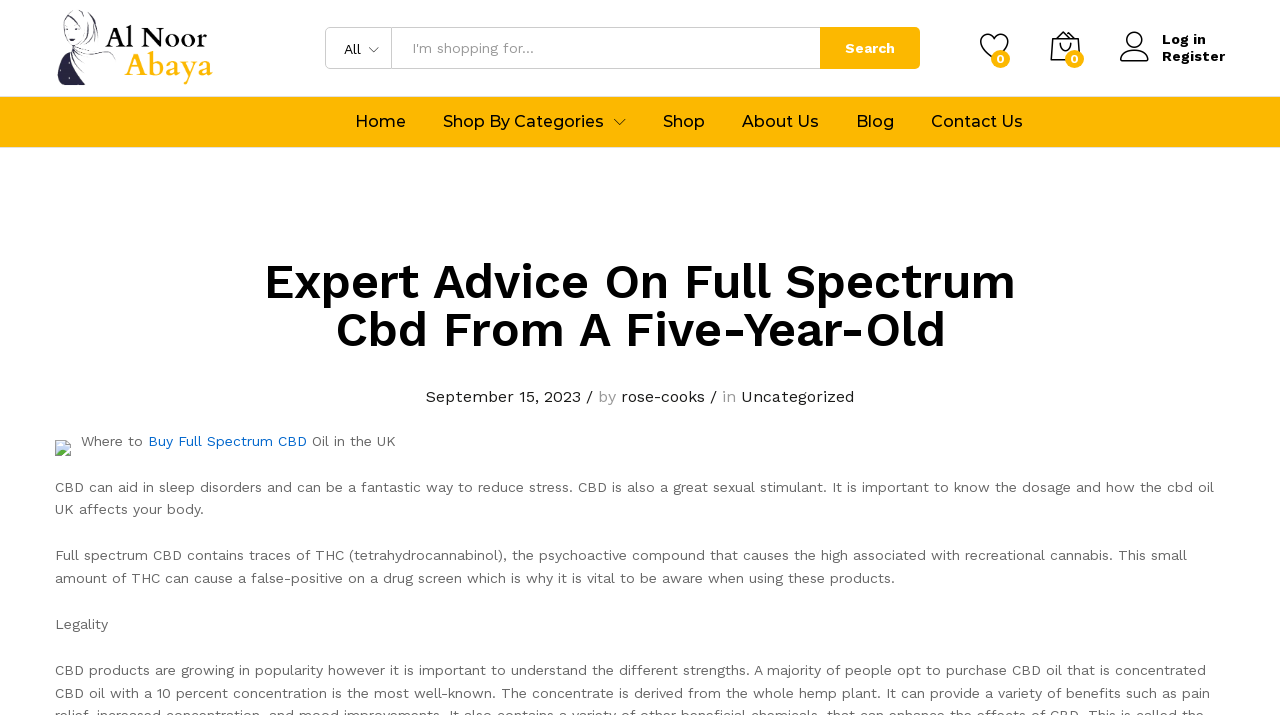What is the website's logo?
Based on the image, give a one-word or short phrase answer.

alnoorabaya.com